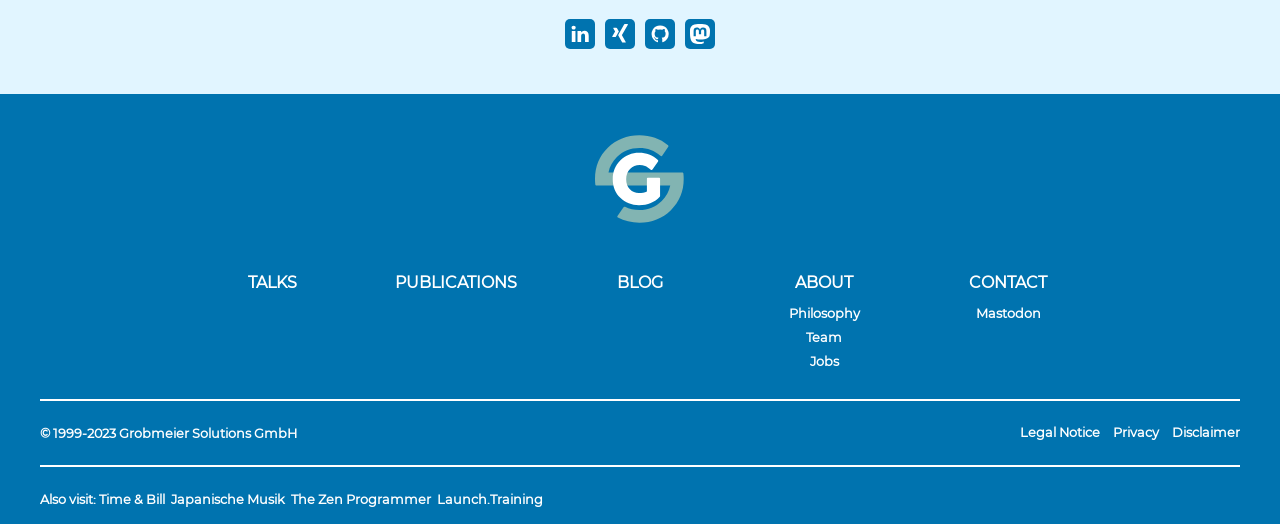Please determine the bounding box coordinates of the element's region to click in order to carry out the following instruction: "click the TALKS link". The coordinates should be four float numbers between 0 and 1, i.e., [left, top, right, bottom].

[0.193, 0.521, 0.232, 0.557]